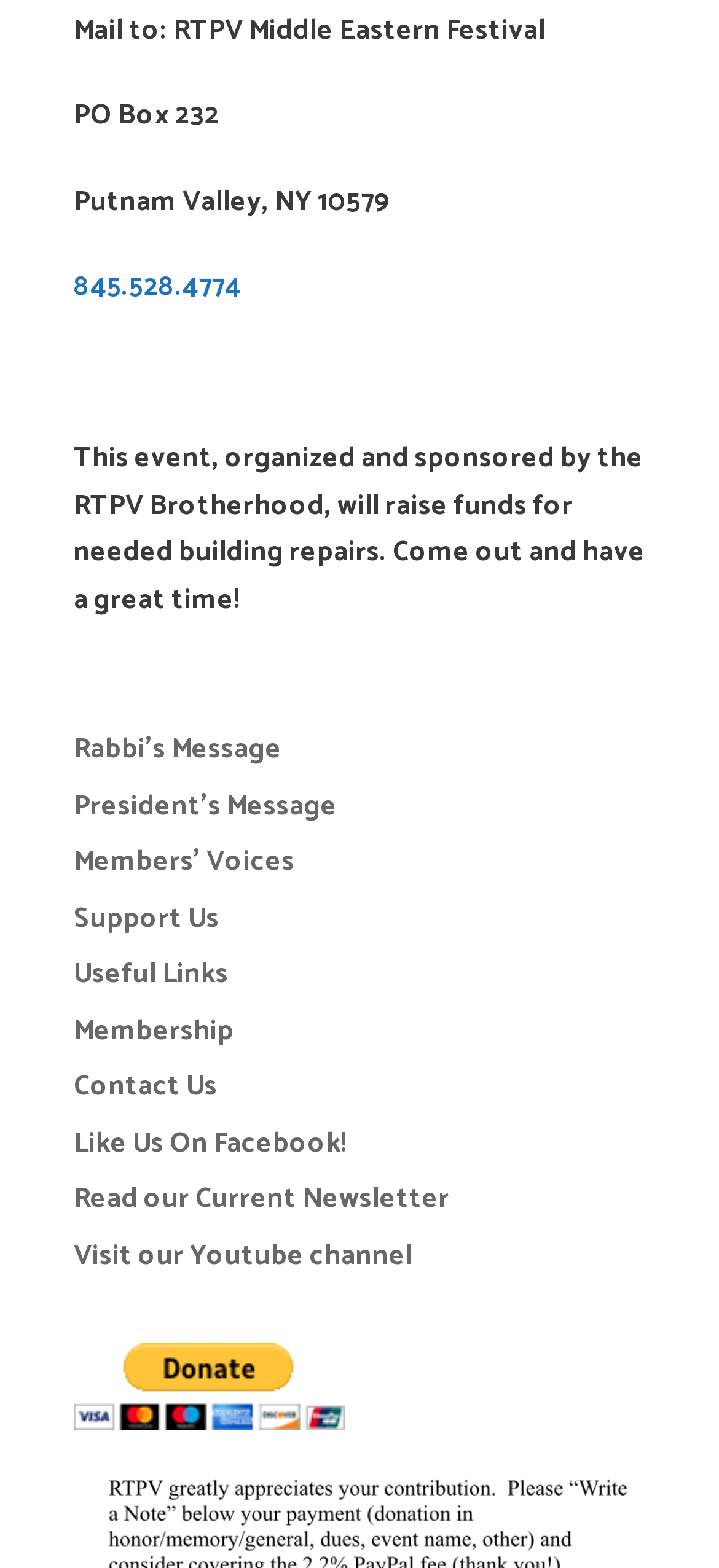Find the bounding box coordinates for the HTML element described in this sentence: "Membership". Provide the coordinates as four float numbers between 0 and 1, in the format [left, top, right, bottom].

[0.103, 0.643, 0.326, 0.672]